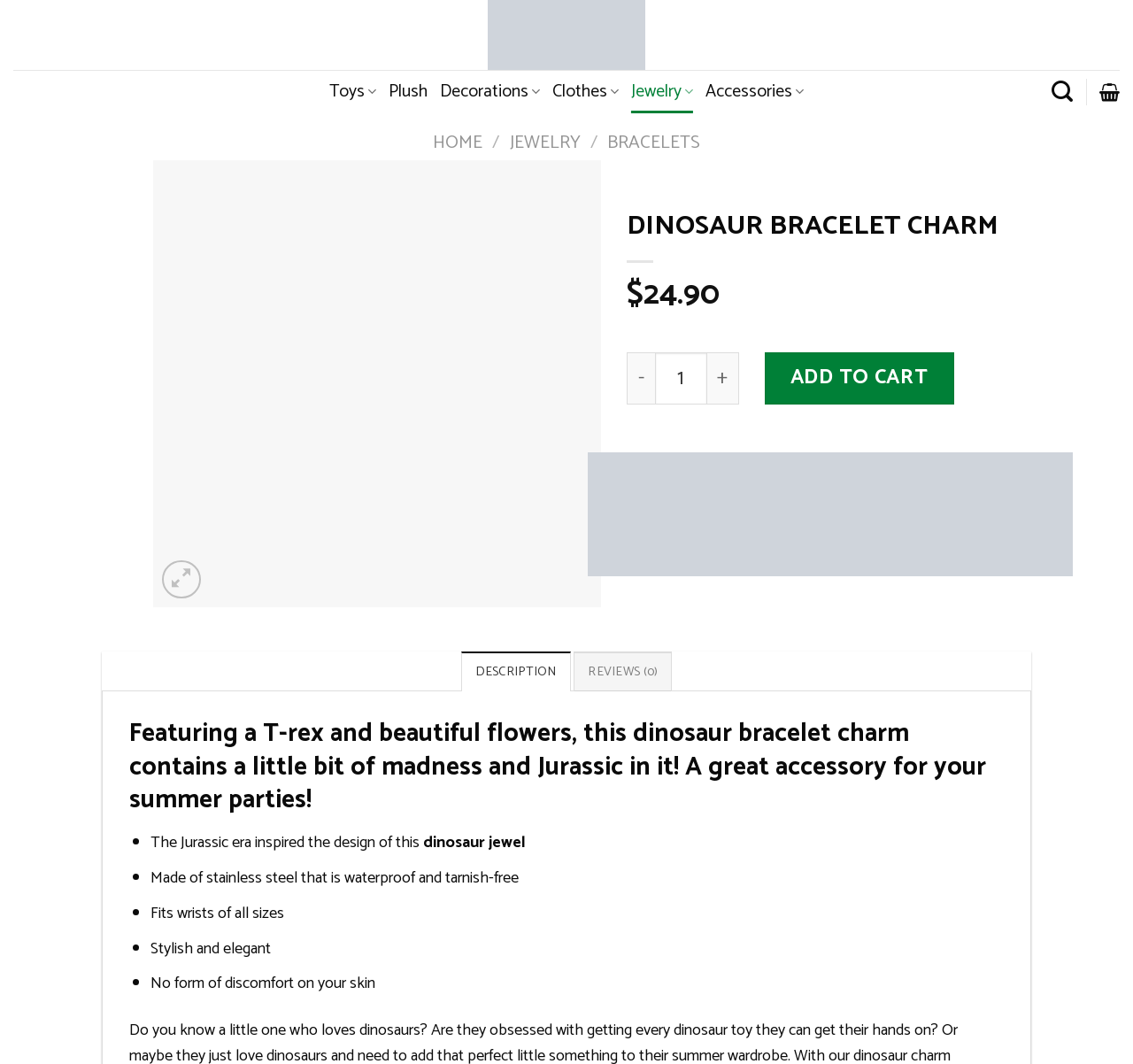Is the dinosaur bracelet charm suitable for all wrist sizes?
Can you give a detailed and elaborate answer to the question?

The answer can be found in the description section, where it is mentioned that the dinosaur bracelet charm 'Fits wrists of all sizes'.